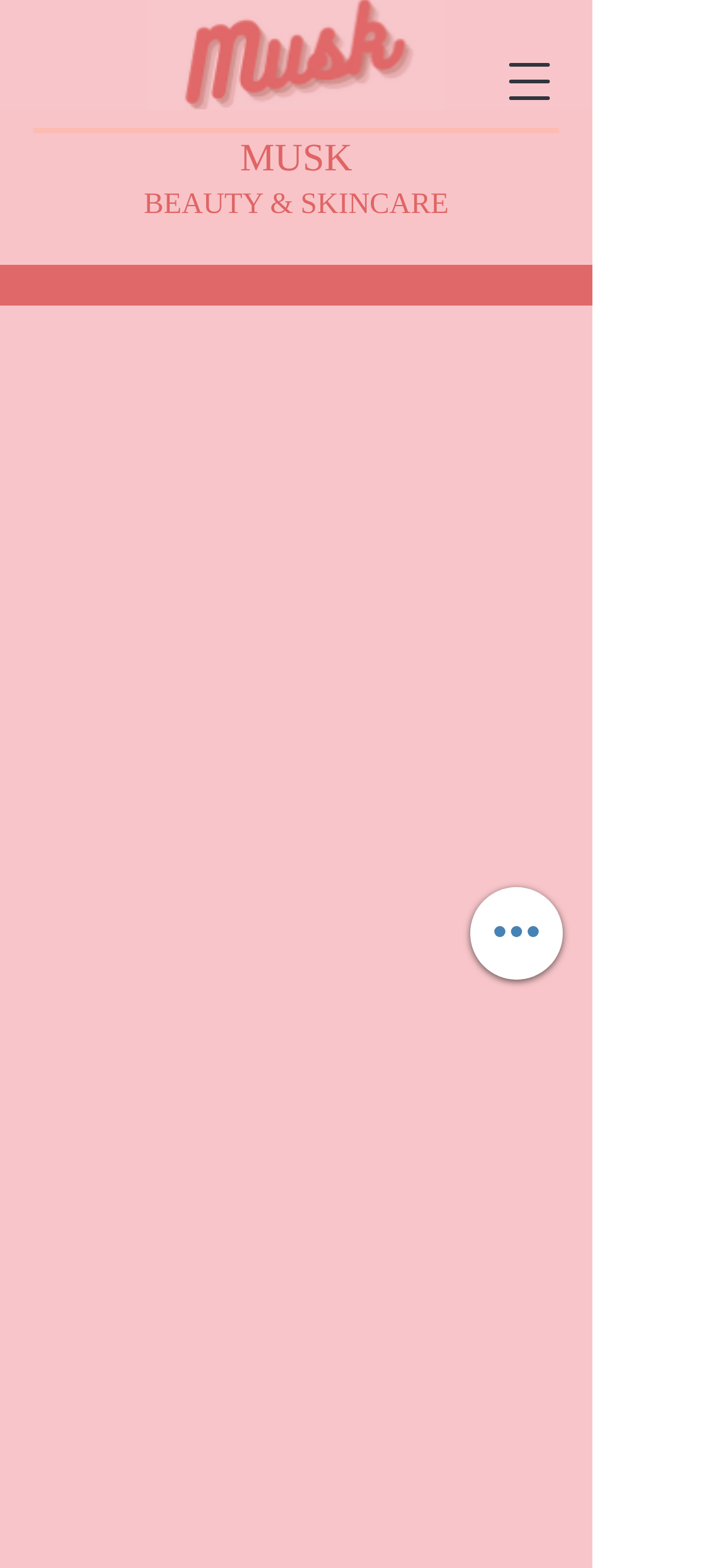Answer in one word or a short phrase: 
What is the name of the company running this website?

MUSKBEAUTY